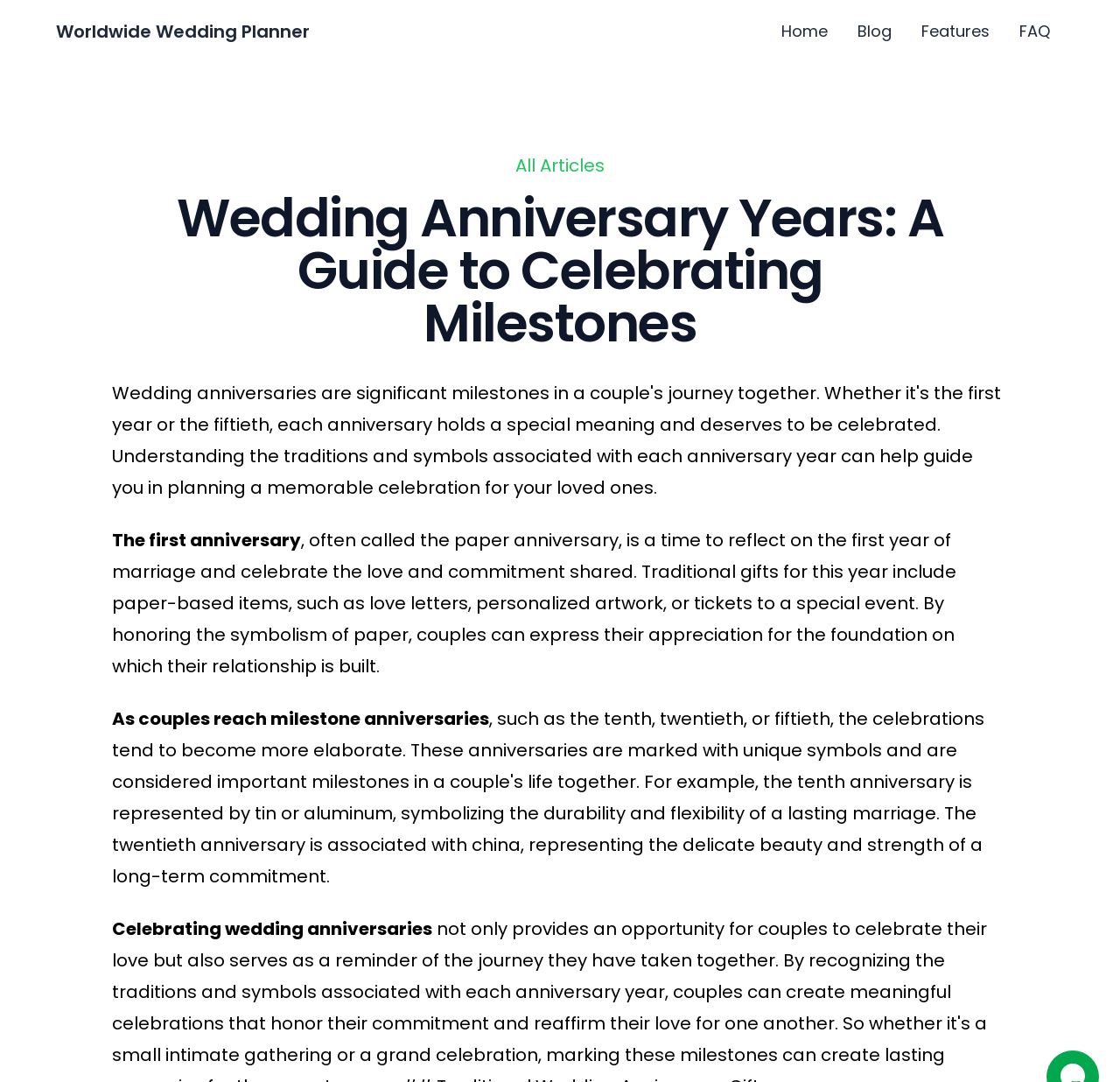Provide your answer in a single word or phrase: 
What is the purpose of honoring the symbolism of paper?

To express appreciation